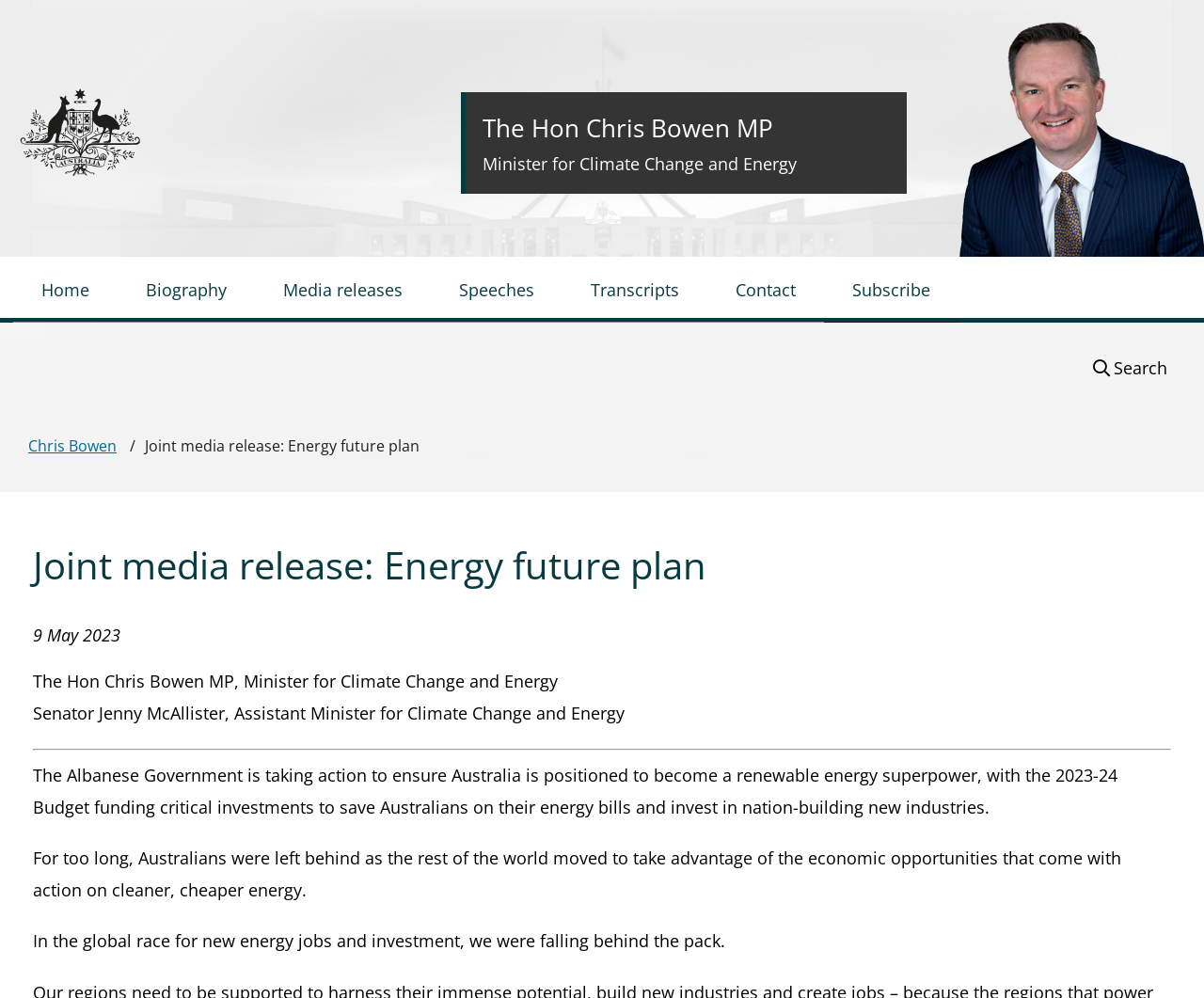Could you highlight the region that needs to be clicked to execute the instruction: "Go to the Home page"?

[0.011, 0.245, 0.098, 0.306]